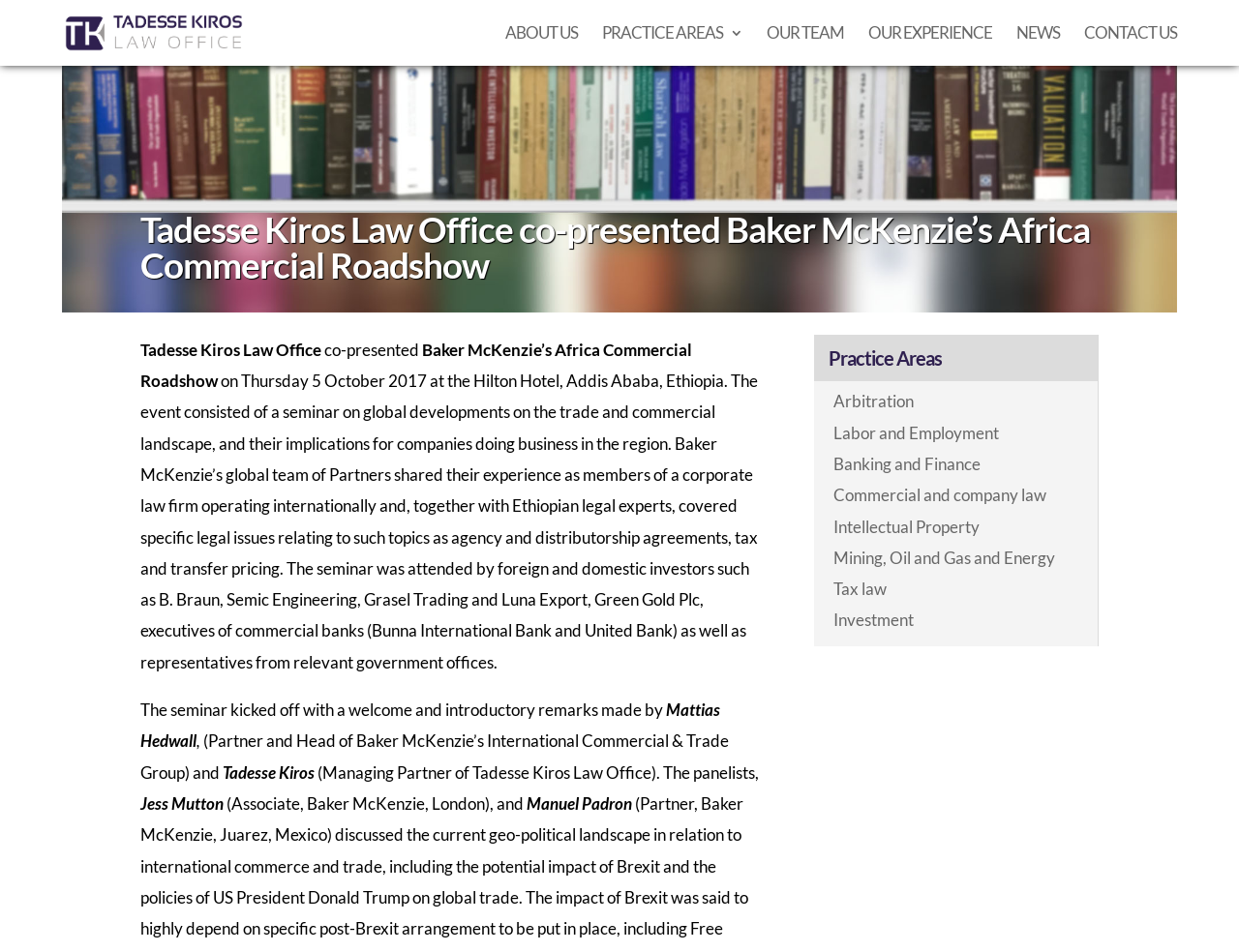Who made the welcome and introductory remarks at the seminar?
Can you provide an in-depth and detailed response to the question?

I found the answer by reading the StaticText elements that say 'The seminar kicked off with a welcome and introductory remarks made by Mattias Hedwall'.